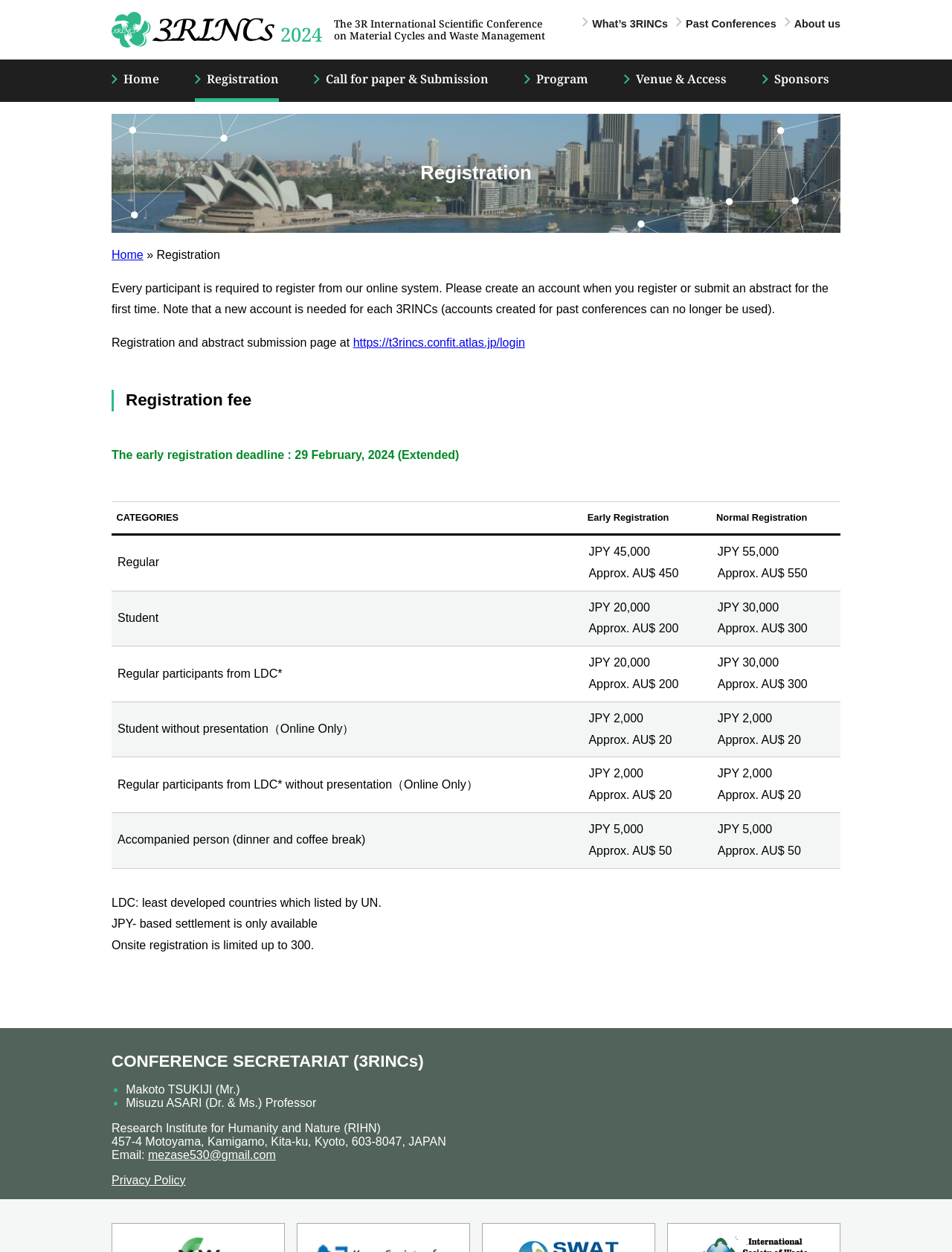What is the purpose of this webpage?
Please describe in detail the information shown in the image to answer the question.

Based on the webpage content, it appears that the purpose of this webpage is to provide information and facilitate registration for the 3R International Scientific Conference on Material Cycles and Waste Management.